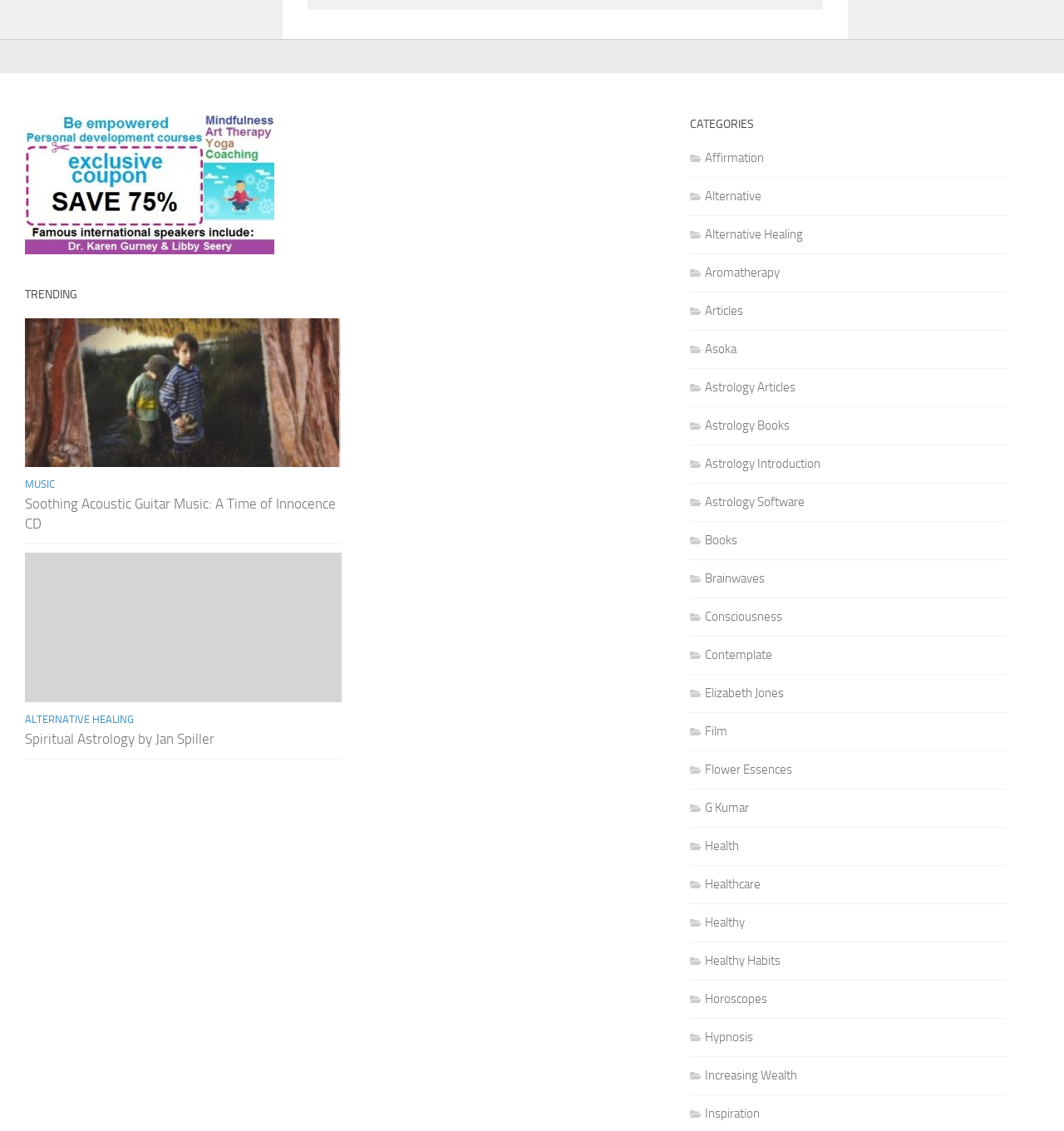What type of music is 'A Time of Innocence CD'?
Use the information from the image to give a detailed answer to the question.

The link 'Soothing Acoustic Guitar Music: A Time of Innocence CD' suggests that 'A Time of Innocence CD' is a music album that features soothing acoustic guitar music.